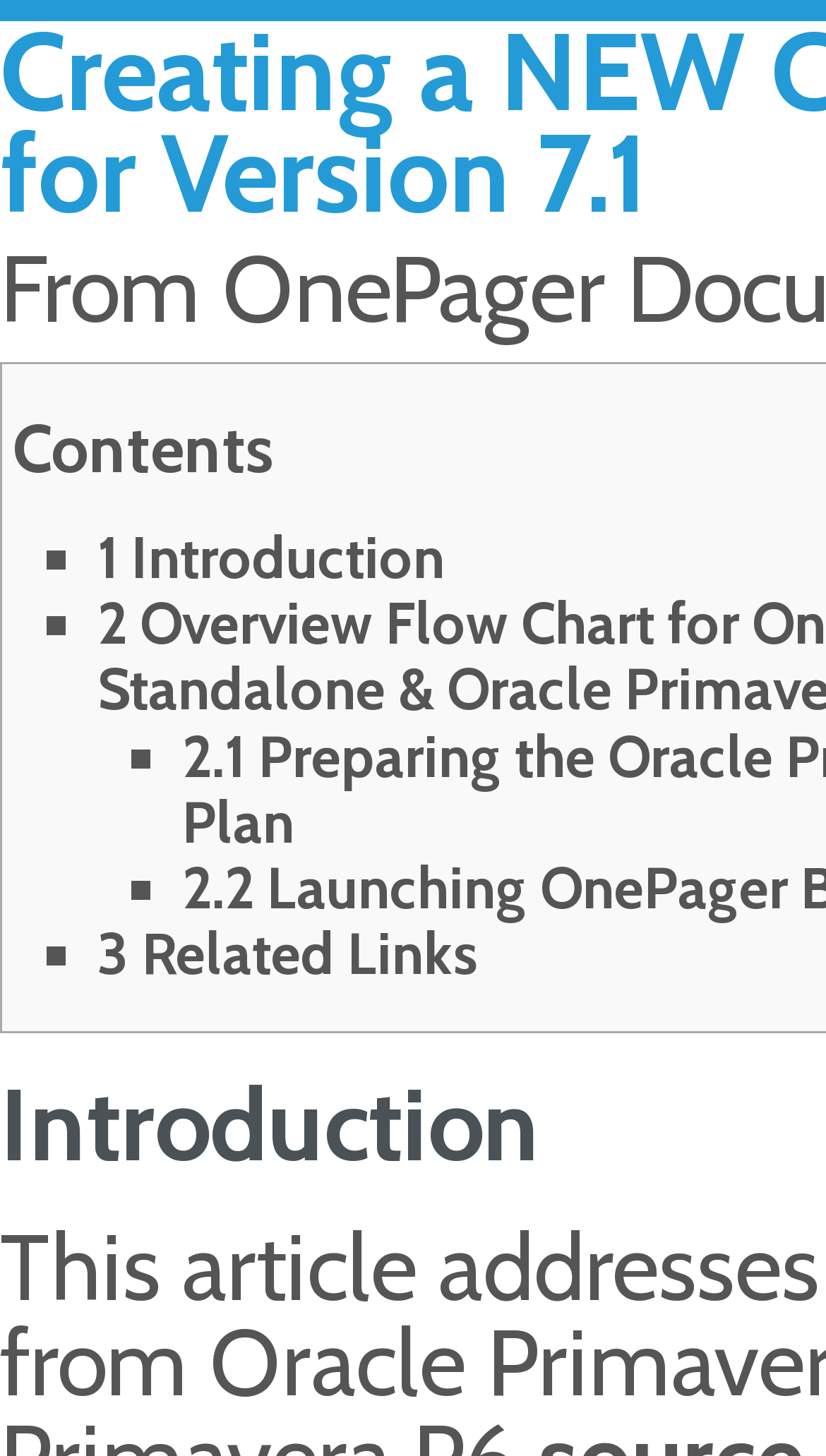Please respond to the question using a single word or phrase:
How many links are there in the accessibility tree?

3